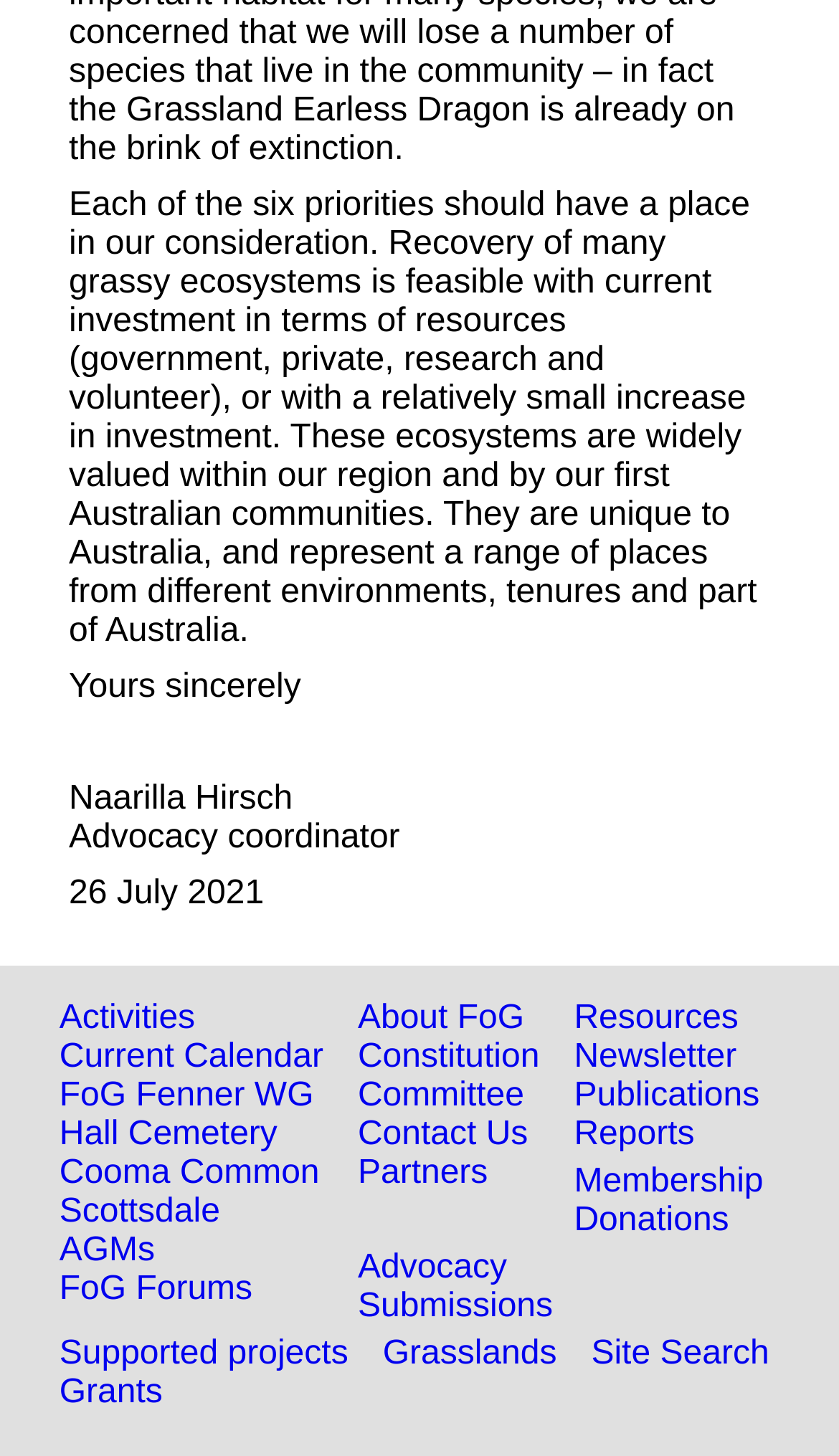Please identify the bounding box coordinates of the element's region that needs to be clicked to fulfill the following instruction: "Read about FoG". The bounding box coordinates should consist of four float numbers between 0 and 1, i.e., [left, top, right, bottom].

[0.426, 0.687, 0.625, 0.712]